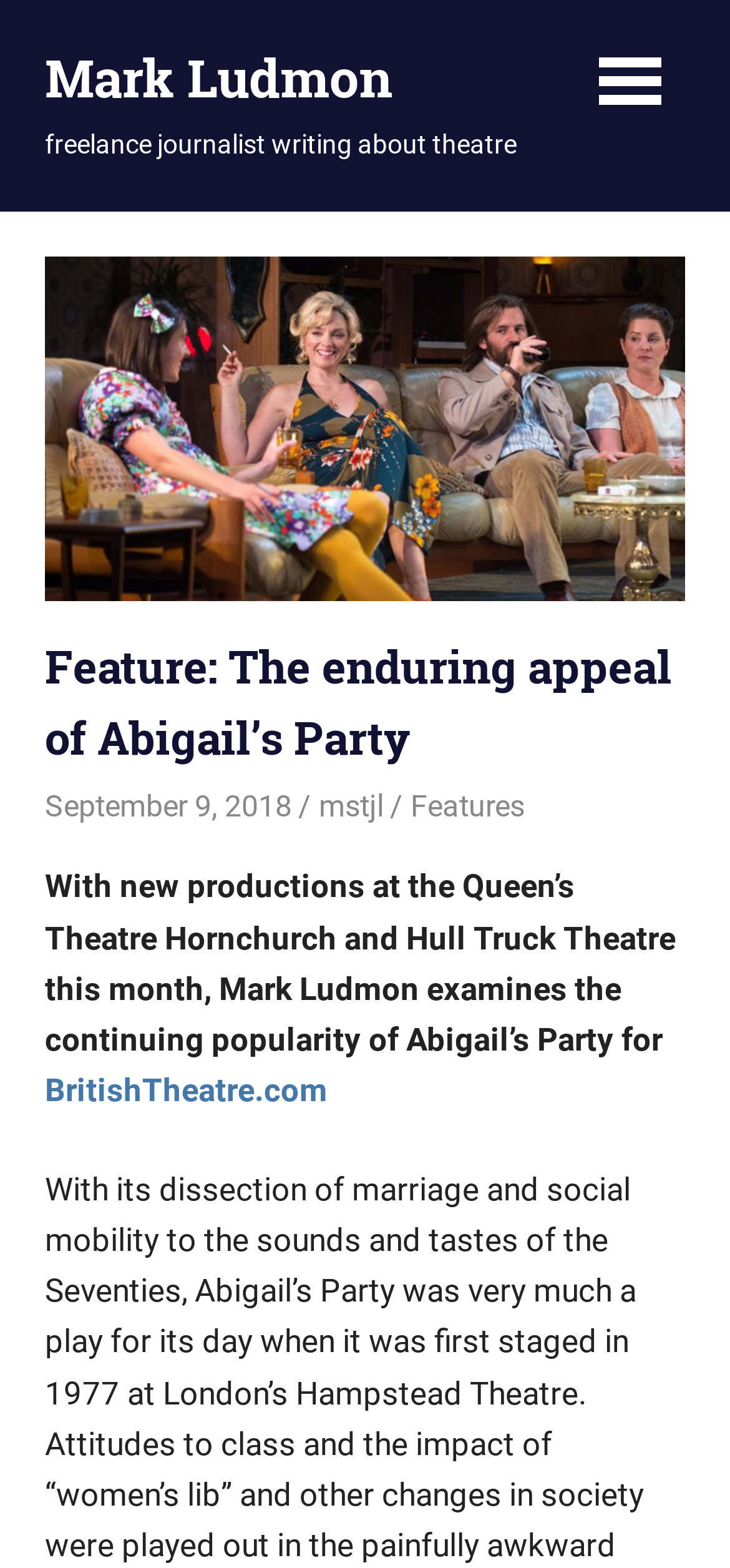When was the article published?
Based on the image, answer the question in a detailed manner.

The article was published on September 9, 2018, which is mentioned in the link 'September 9, 2018' below the heading.